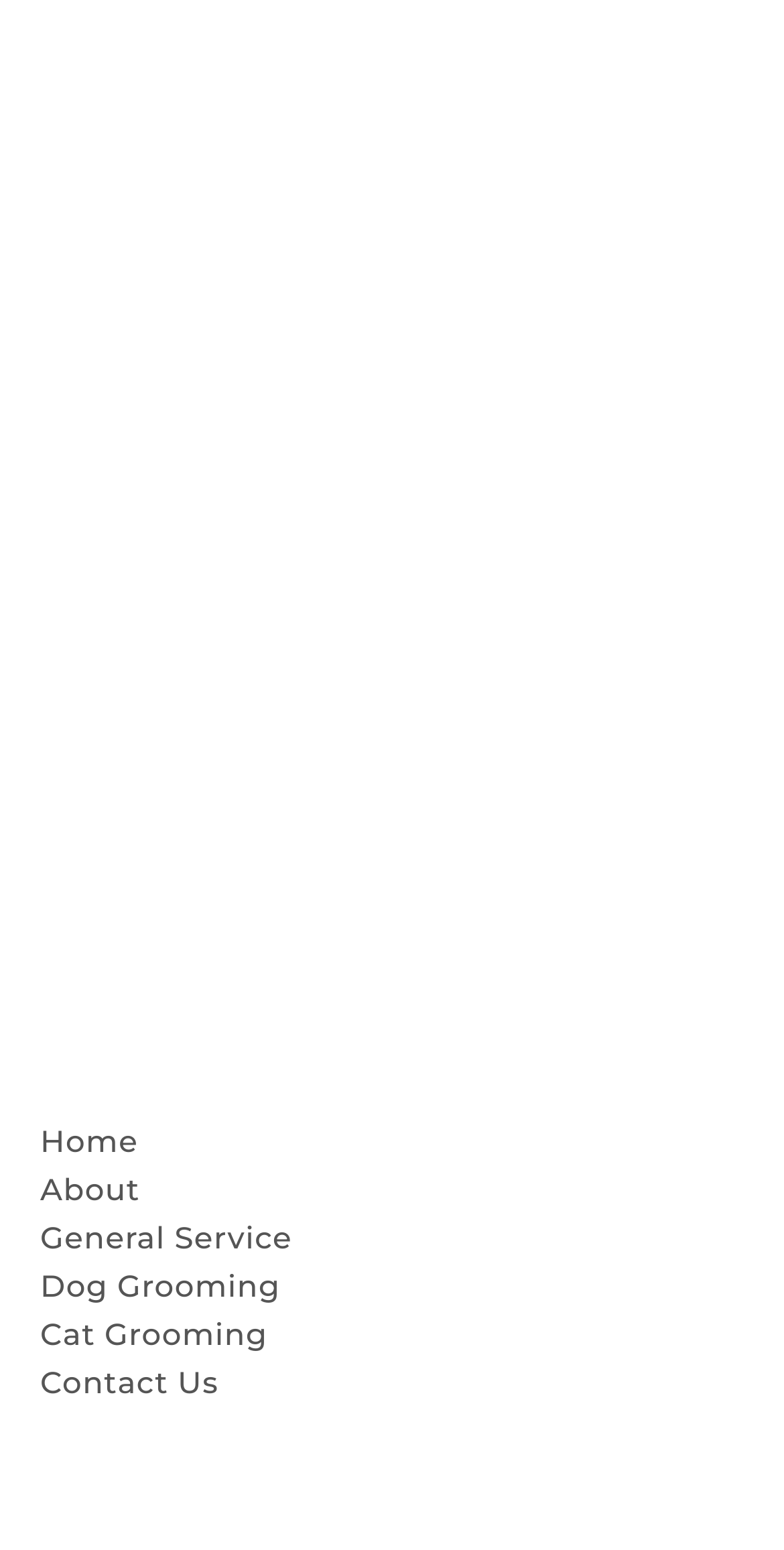Please find the bounding box coordinates of the element's region to be clicked to carry out this instruction: "Follow us on Facebook".

[0.051, 0.293, 0.128, 0.332]